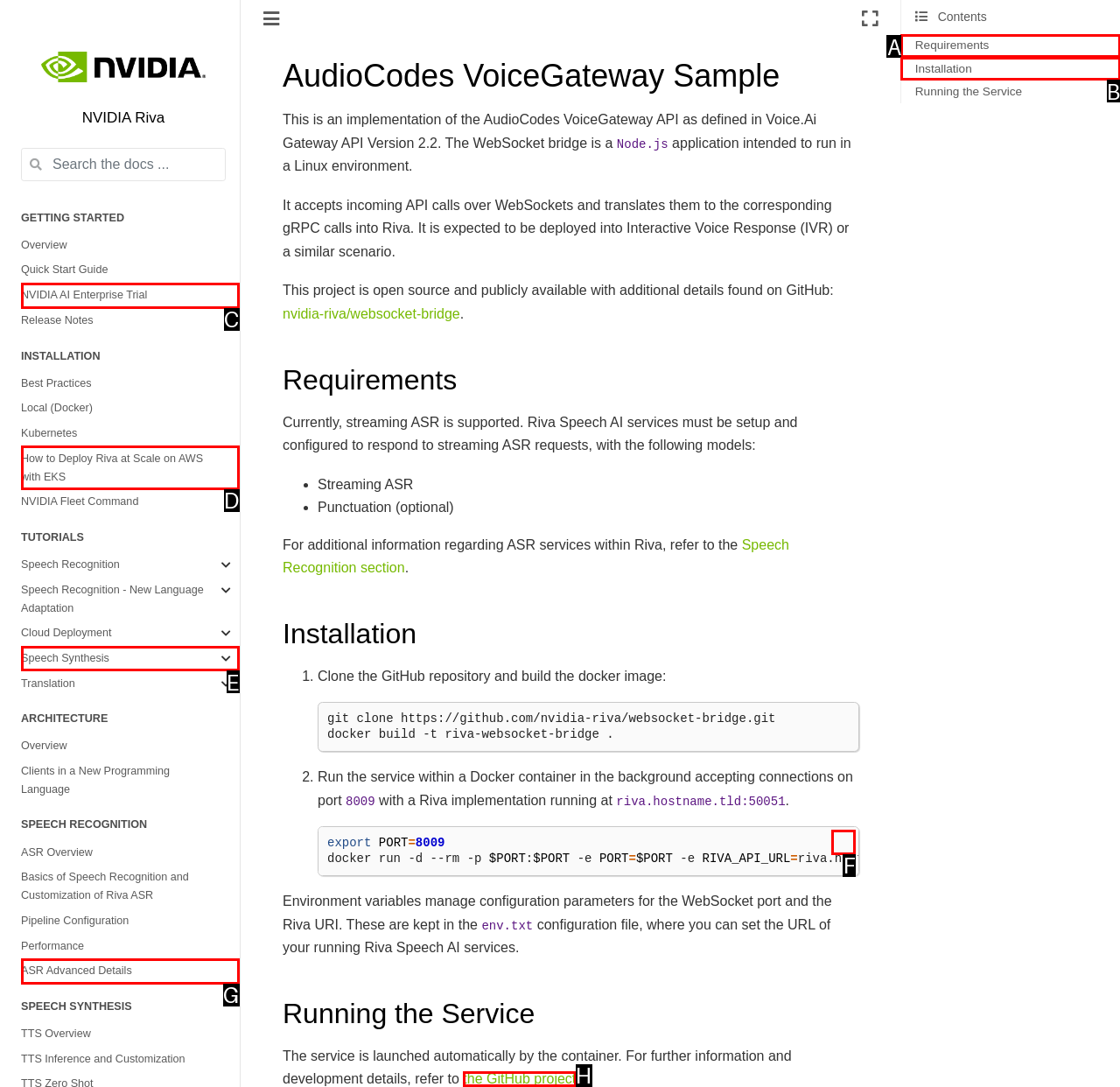Identify the UI element that corresponds to this description: NVIDIA AI Enterprise Trial
Respond with the letter of the correct option.

C